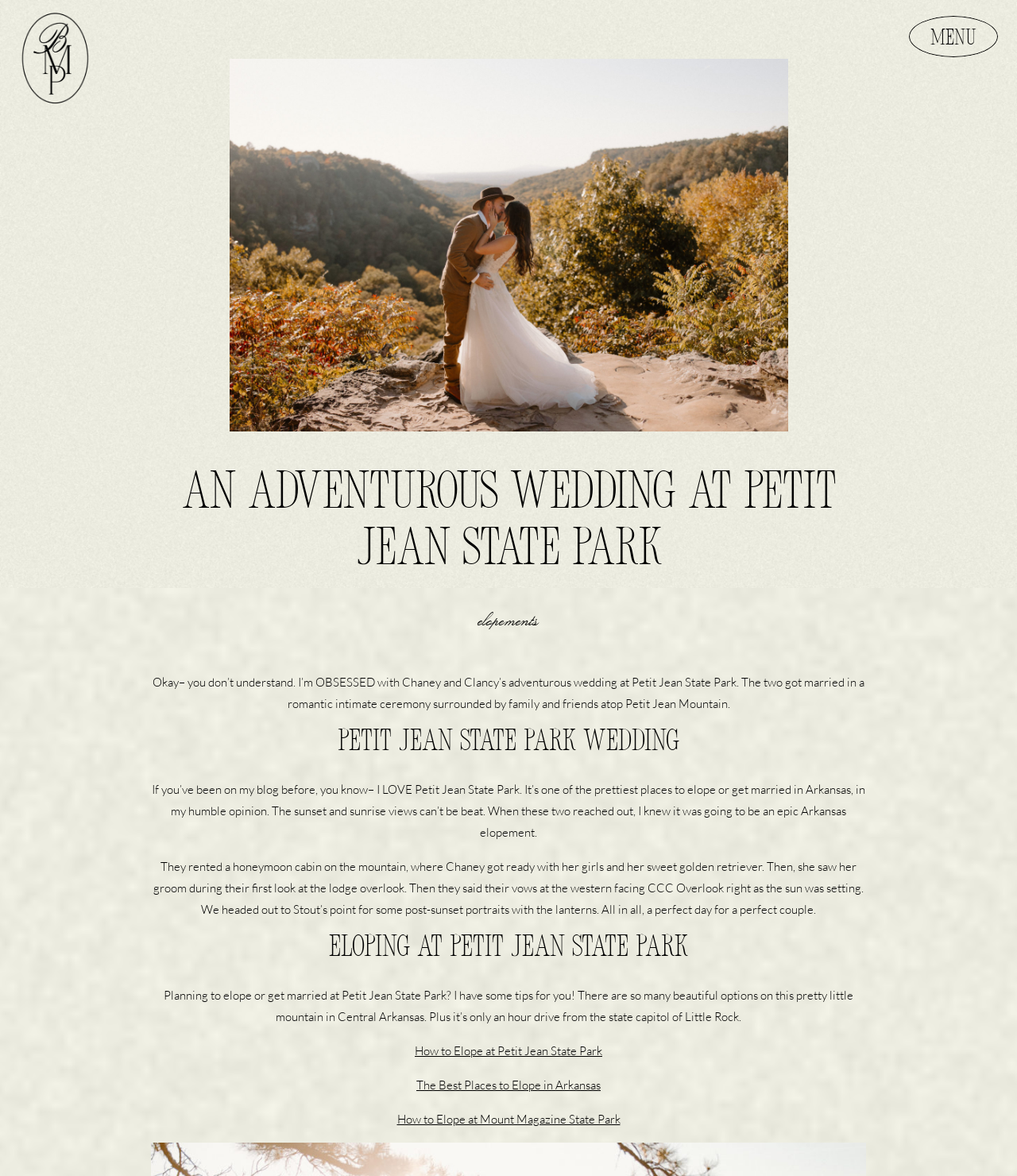Provide a brief response using a word or short phrase to this question:
What is the name of the mountain where Chaney got ready with her girls?

Petit Jean Mountain